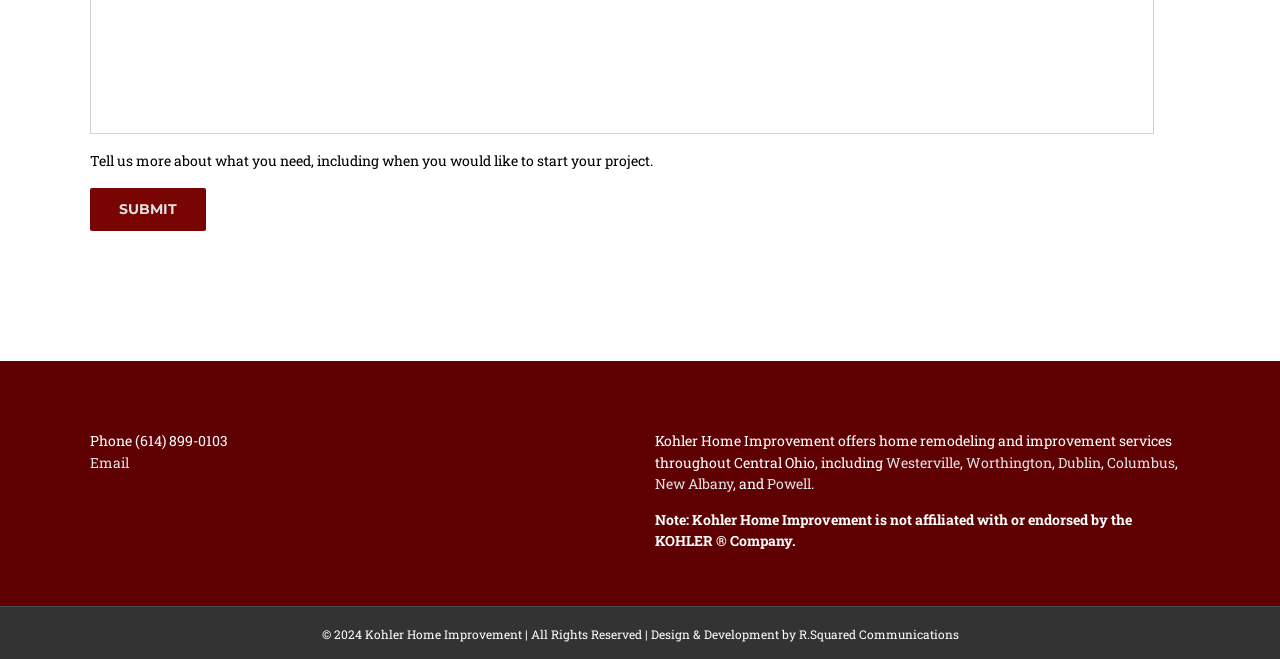Using the element description: "New Albany", determine the bounding box coordinates for the specified UI element. The coordinates should be four float numbers between 0 and 1, [left, top, right, bottom].

[0.512, 0.719, 0.573, 0.748]